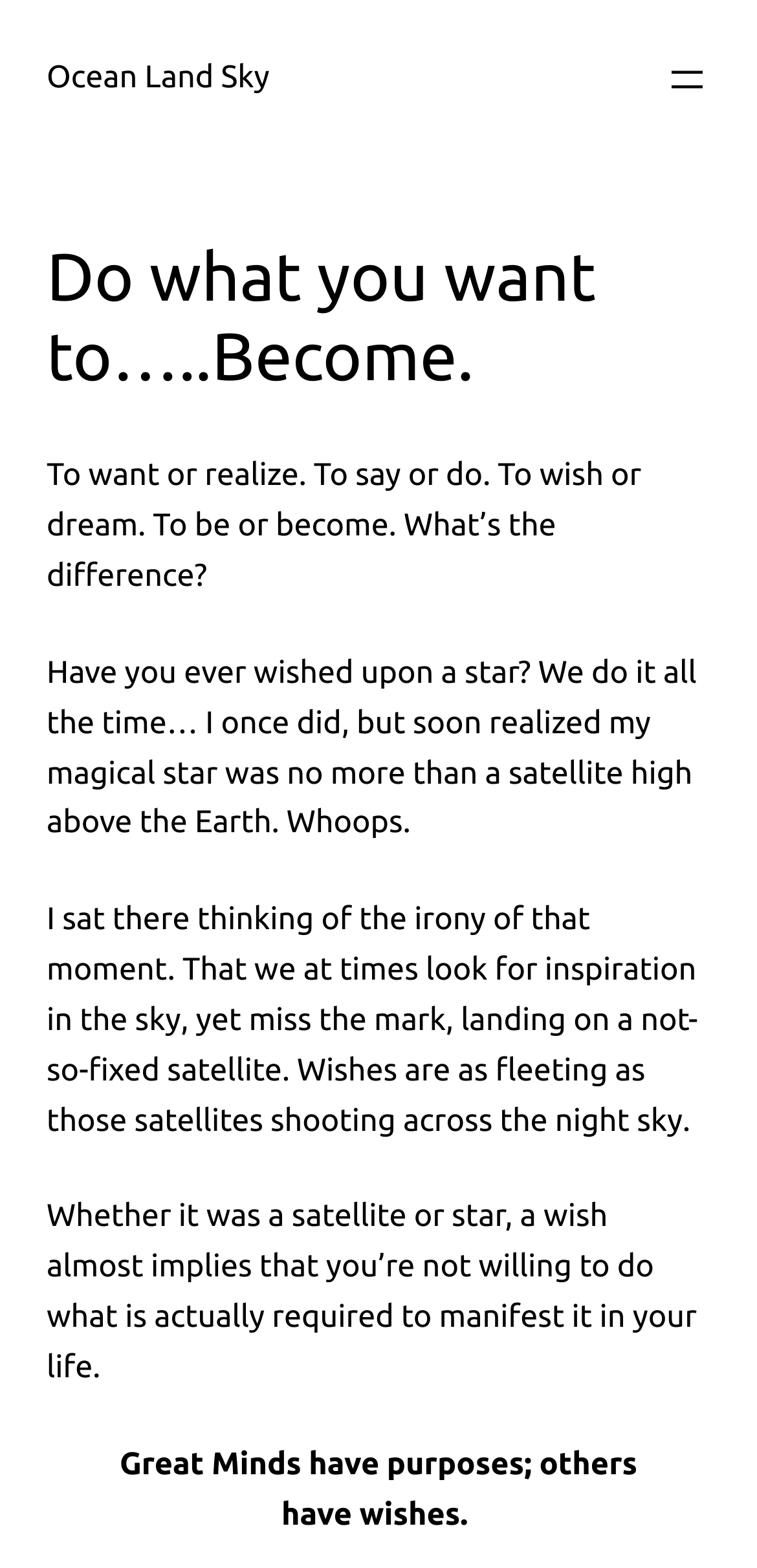What is the quote mentioned in the webpage?
Provide a detailed and extensive answer to the question.

The webpage mentions a quote that says 'Great Minds have purposes; others have wishes.' This quote suggests that people with great minds have clear goals and intentions, whereas others may just have vague wishes.